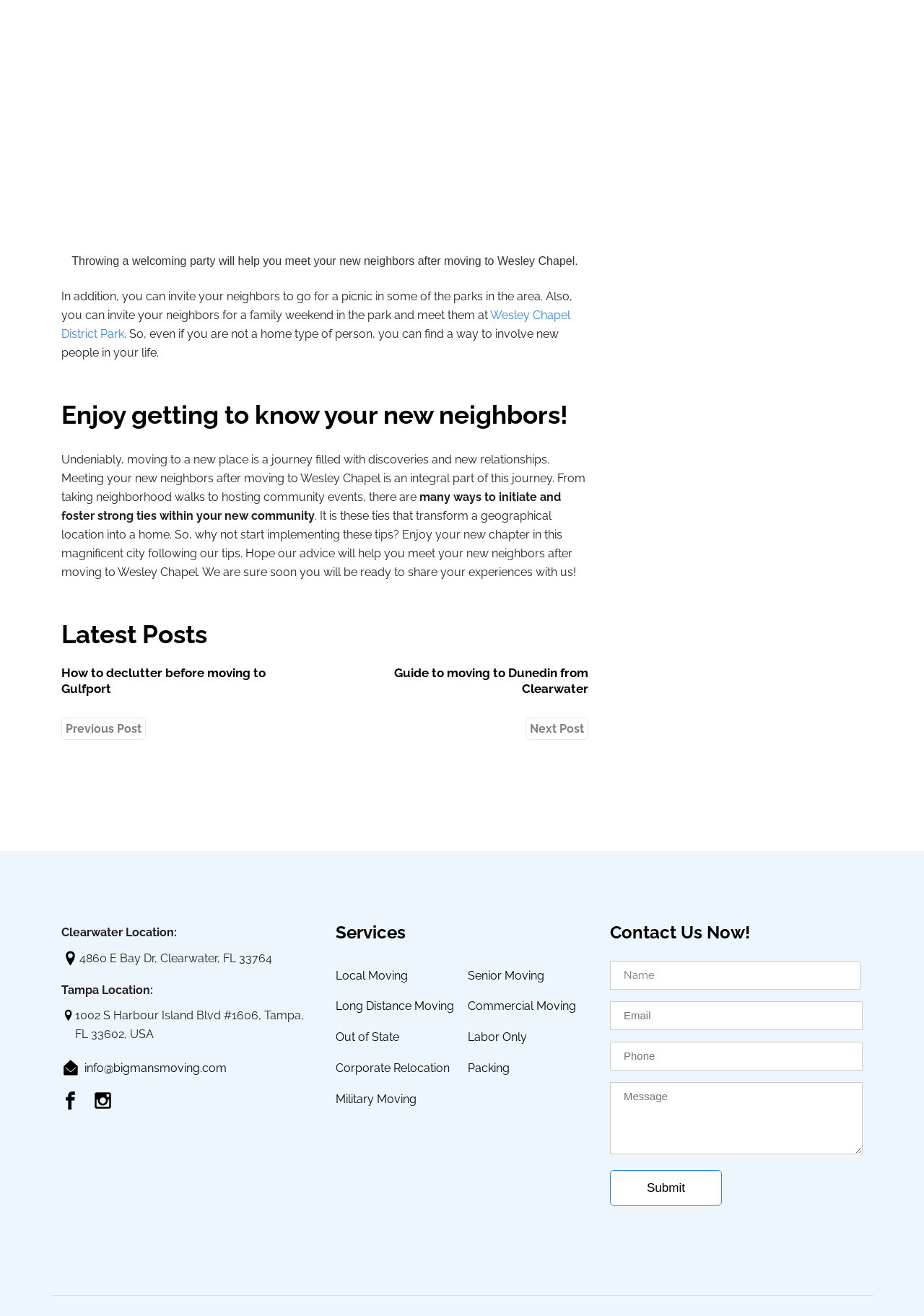Bounding box coordinates should be provided in the format (top-left x, top-left y, bottom-right x, bottom-right y) with all values between 0 and 1. Identify the bounding box for this UI element: Local Moving

[0.363, 0.73, 0.441, 0.753]